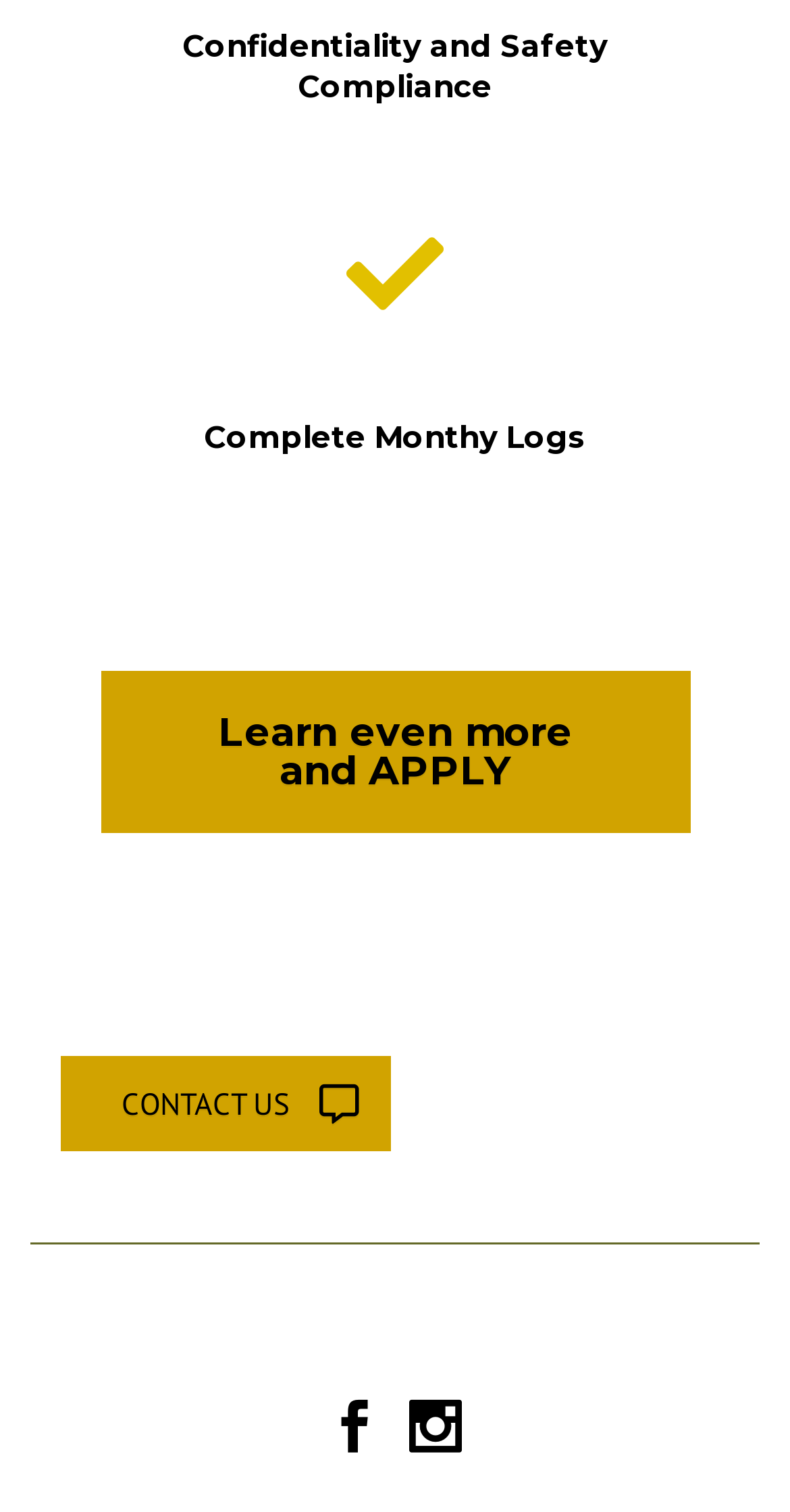How many social media platforms are linked at the bottom of the page?
Use the image to give a comprehensive and detailed response to the question.

I counted the number of social media links at the bottom of the page and found two links, one for Facebook and one for Instagram.